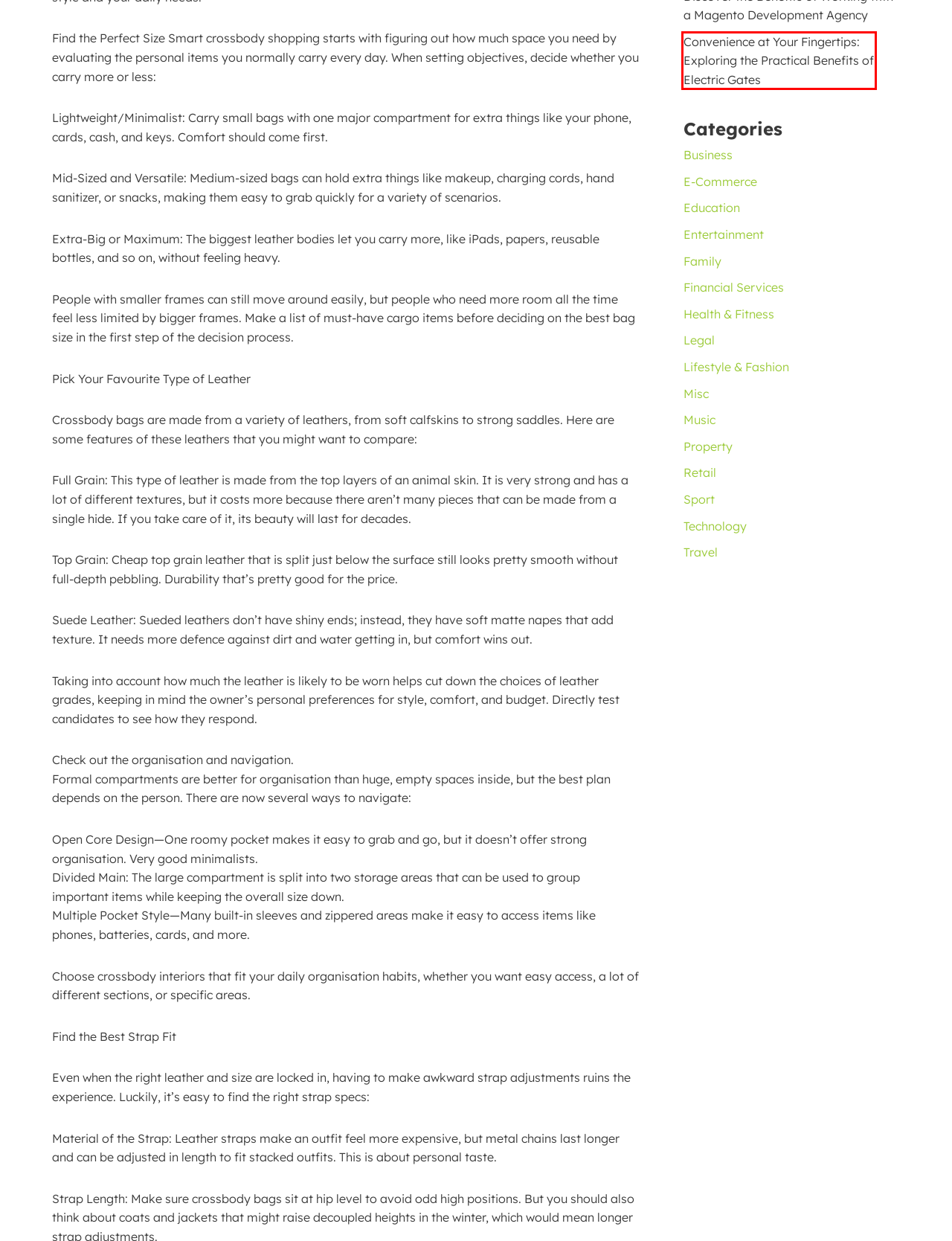Using the screenshot of a webpage with a red bounding box, pick the webpage description that most accurately represents the new webpage after the element inside the red box is clicked. Here are the candidates:
A. Financial Services Archives - Enterprise Zone
B. Beyond the Basics: Exploring Features and Benefits of Hayati Twist Vapes - Enterprise Zone
C. E-Commerce Archives - Enterprise Zone
D. Business Archives - Enterprise Zone
E. Legal Archives - Enterprise Zone
F. Discover the Benefits of Working with a Magento Development Agency - Enterprise Zone
G. Enterprise Zone, Author at Enterprise Zone
H. Convenience at Your Fingertips: Exploring the Practical Benefits of Electric Gates - Enterprise Zone

H